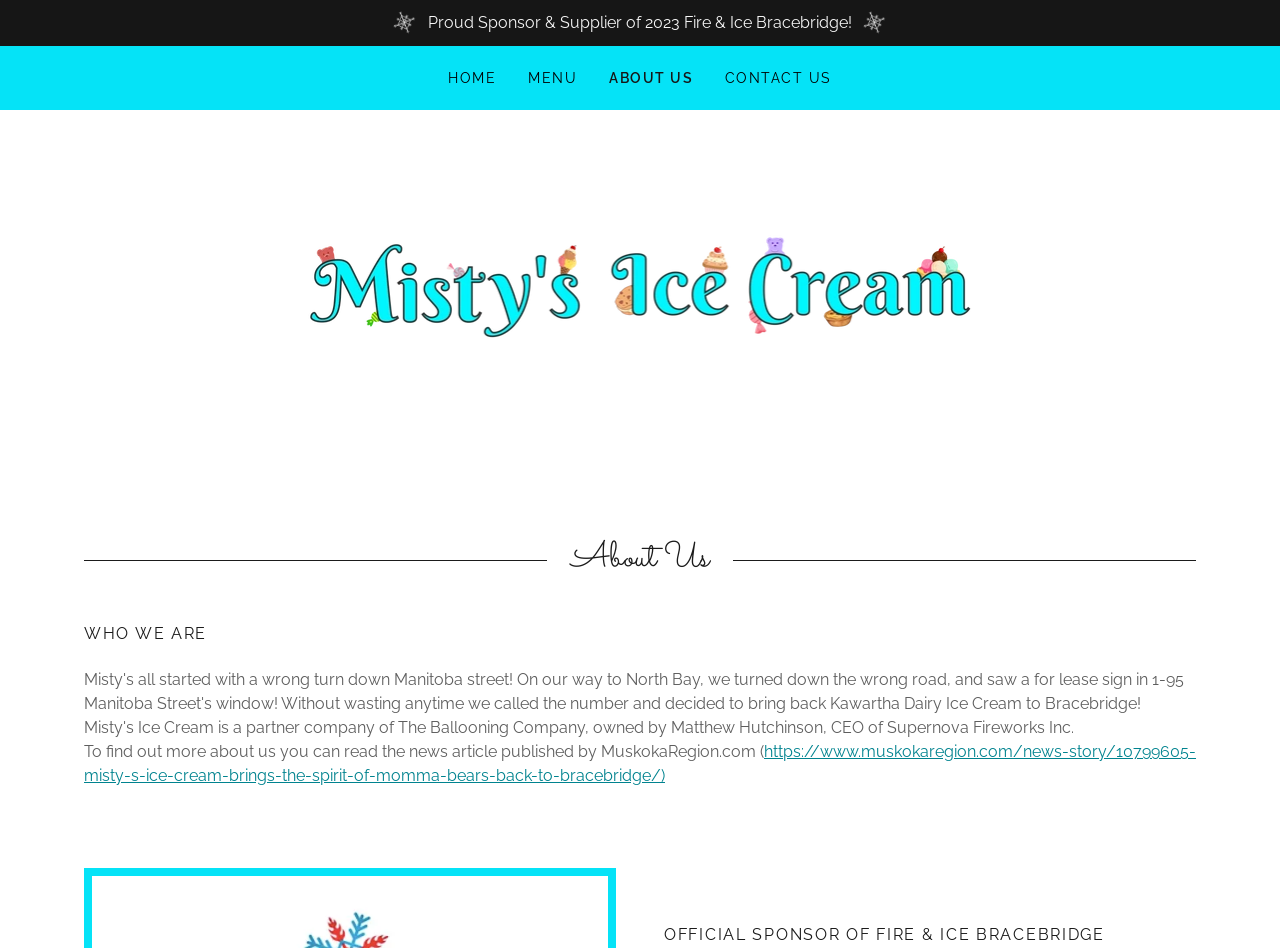Identify the bounding box for the UI element described as: "Menu". Ensure the coordinates are four float numbers between 0 and 1, formatted as [left, top, right, bottom].

[0.408, 0.063, 0.455, 0.101]